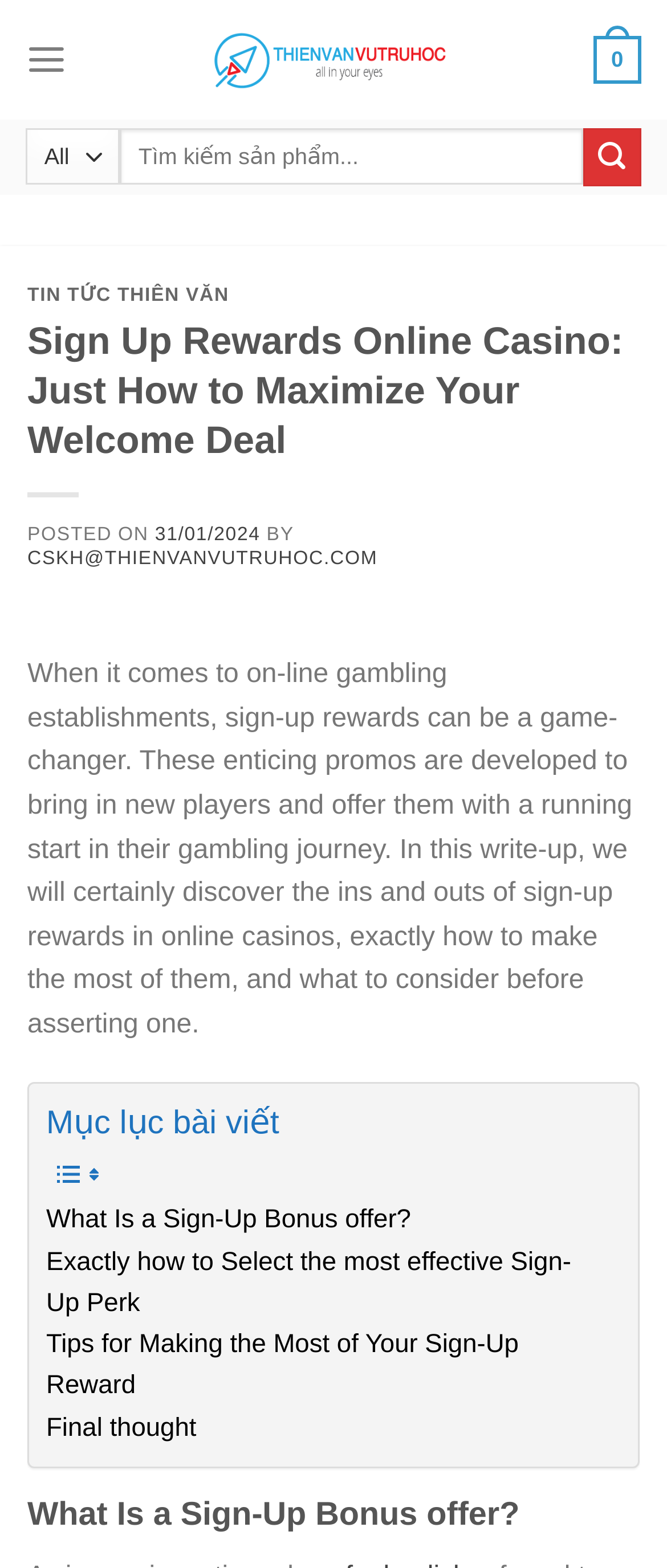Determine the bounding box coordinates for the UI element described. Format the coordinates as (top-left x, top-left y, bottom-right x, bottom-right y) and ensure all values are between 0 and 1. Element description: Tin tức thiên văn

[0.041, 0.182, 0.344, 0.195]